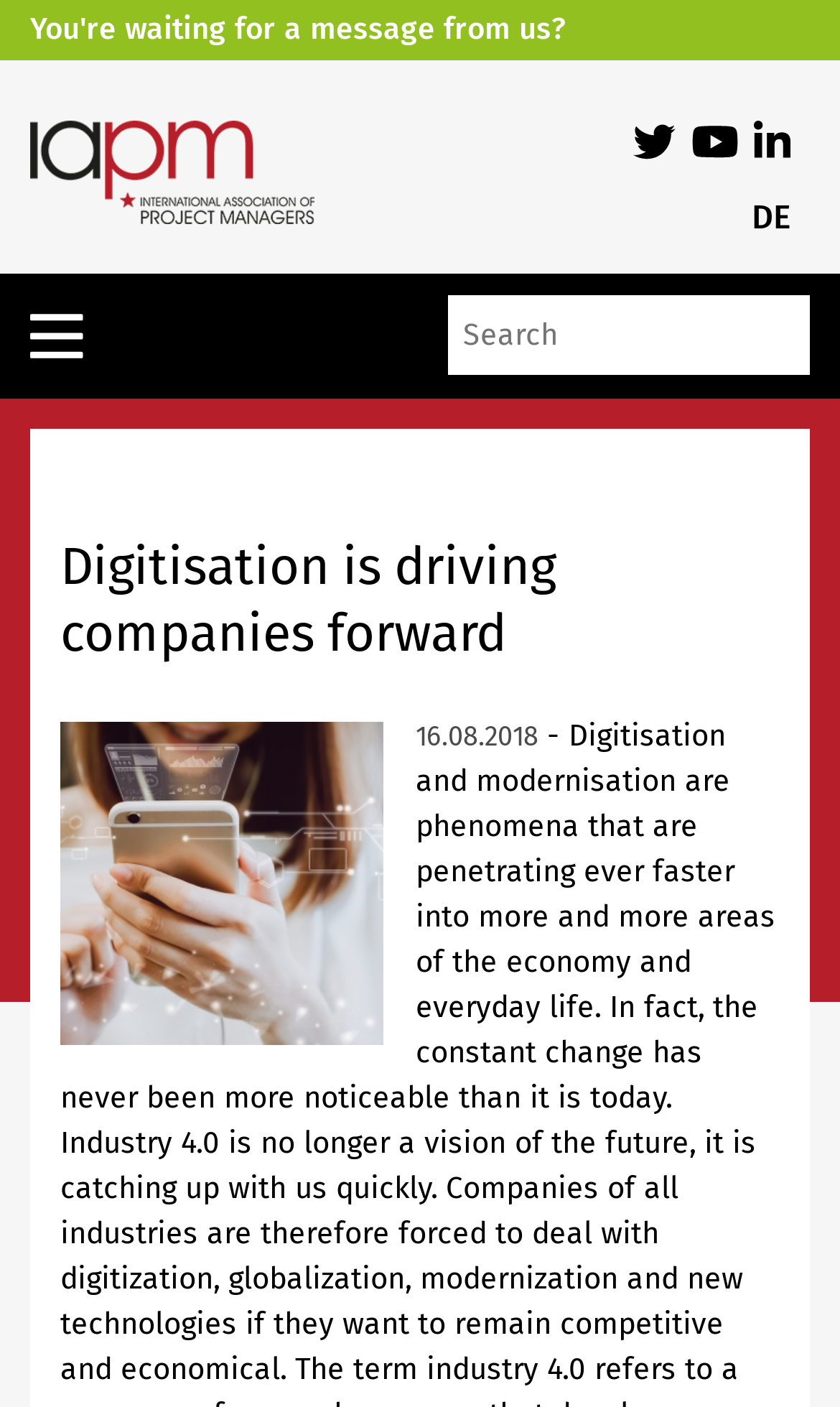Reply to the question with a single word or phrase:
How many language options are available?

3